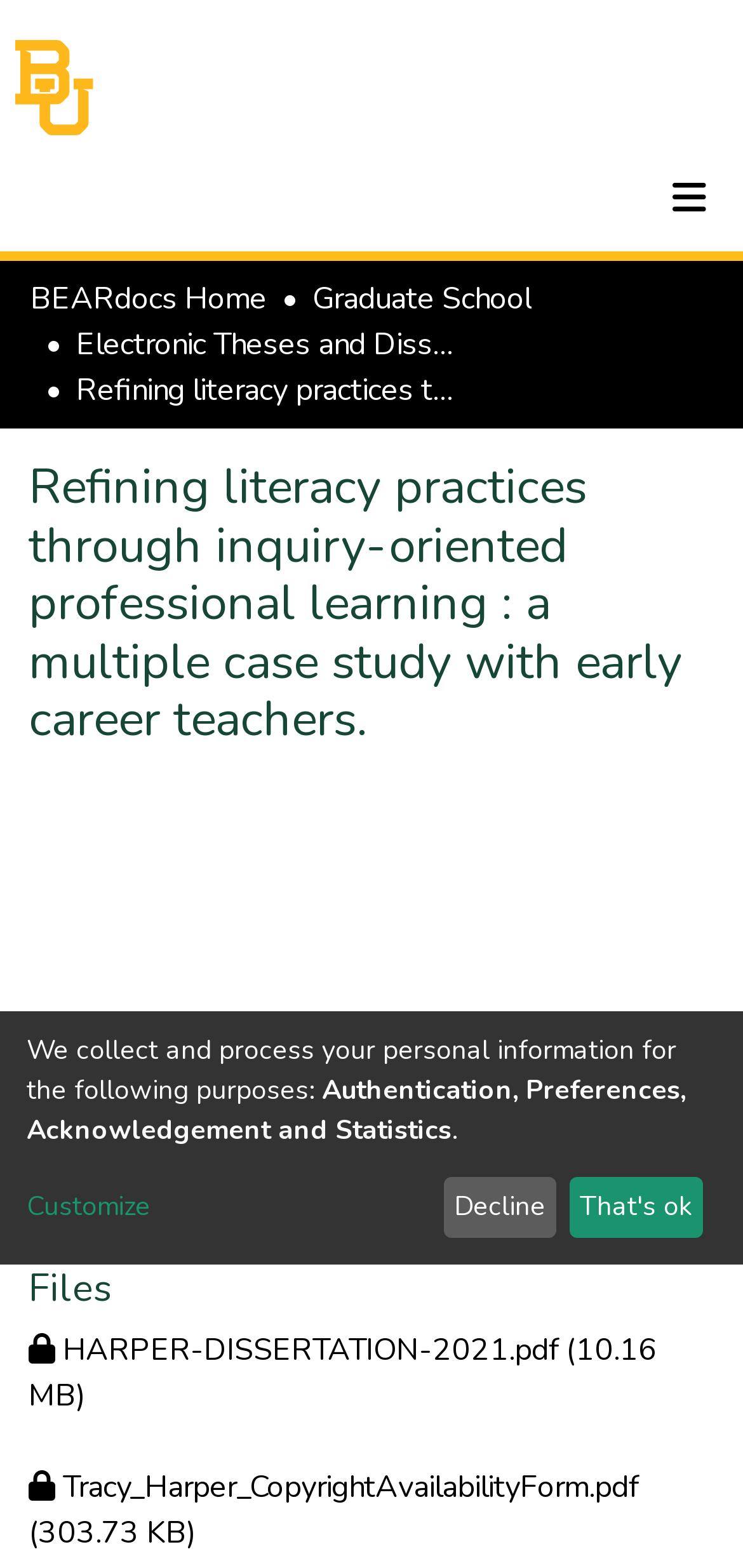What is the purpose of collecting personal information?
Refer to the image and provide a one-word or short phrase answer.

Authentication, etc.